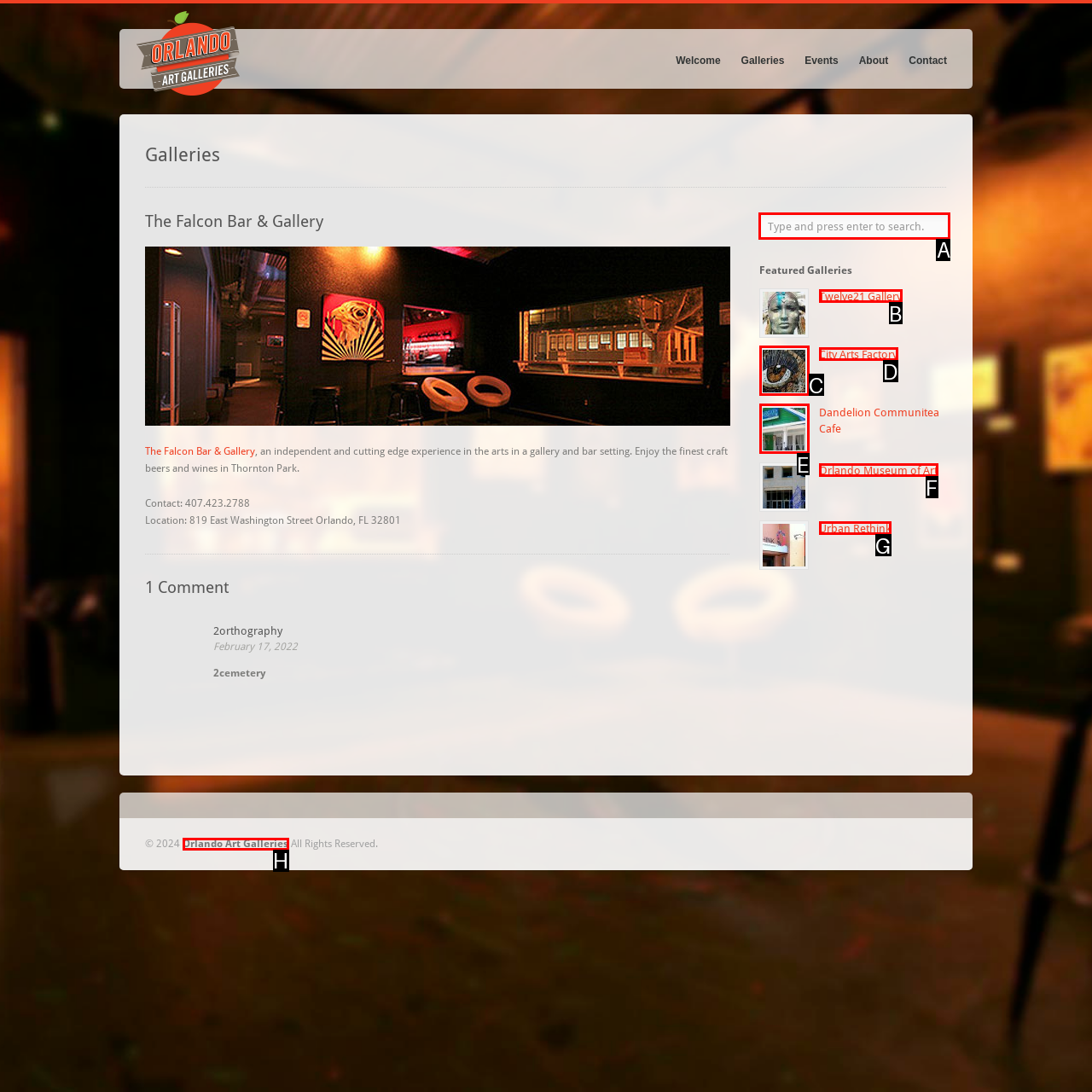To complete the task: Search for something in the search bar, select the appropriate UI element to click. Respond with the letter of the correct option from the given choices.

A